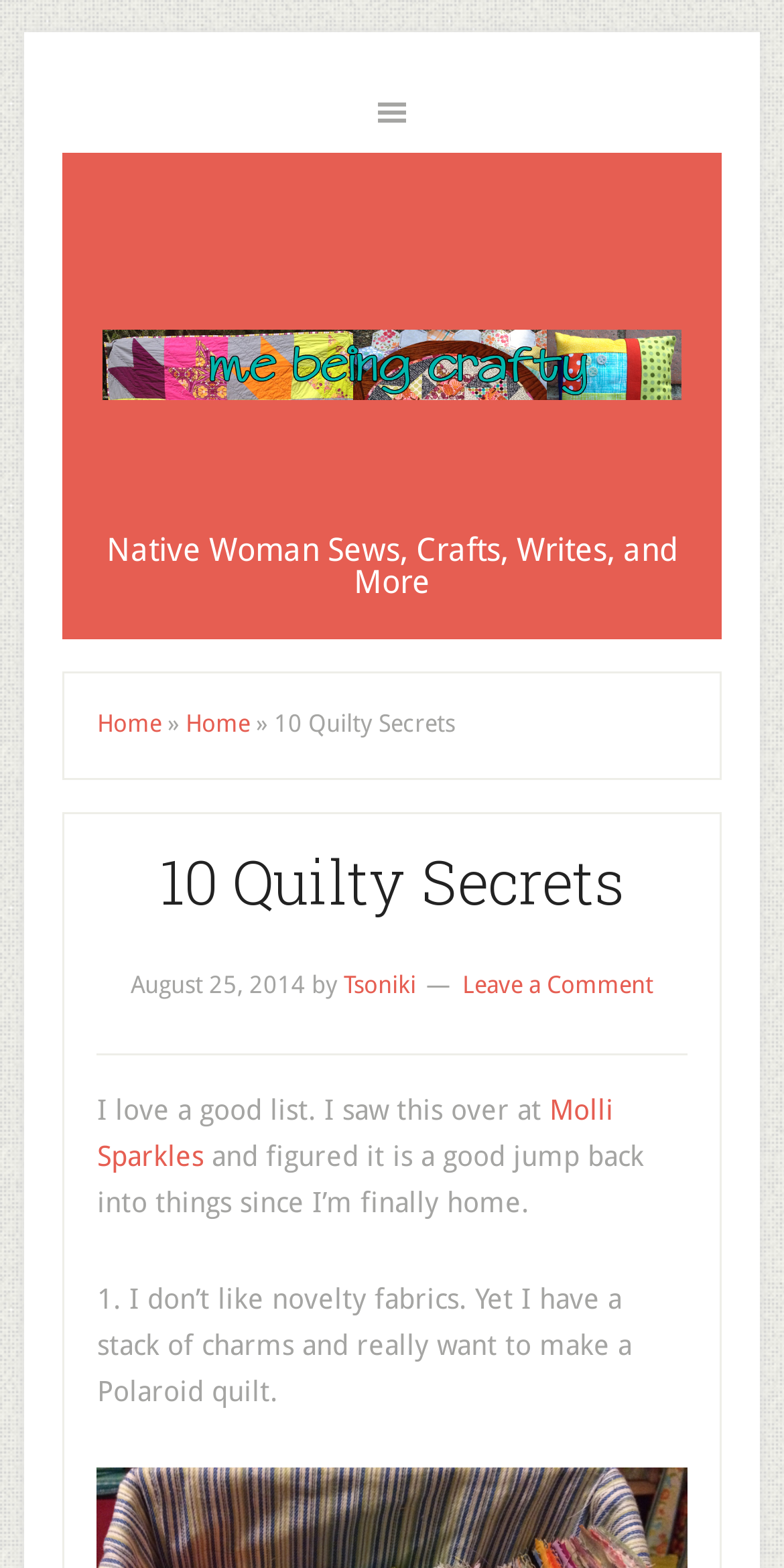For the given element description Tsoniki, determine the bounding box coordinates of the UI element. The coordinates should follow the format (top-left x, top-left y, bottom-right x, bottom-right y) and be within the range of 0 to 1.

[0.438, 0.619, 0.531, 0.637]